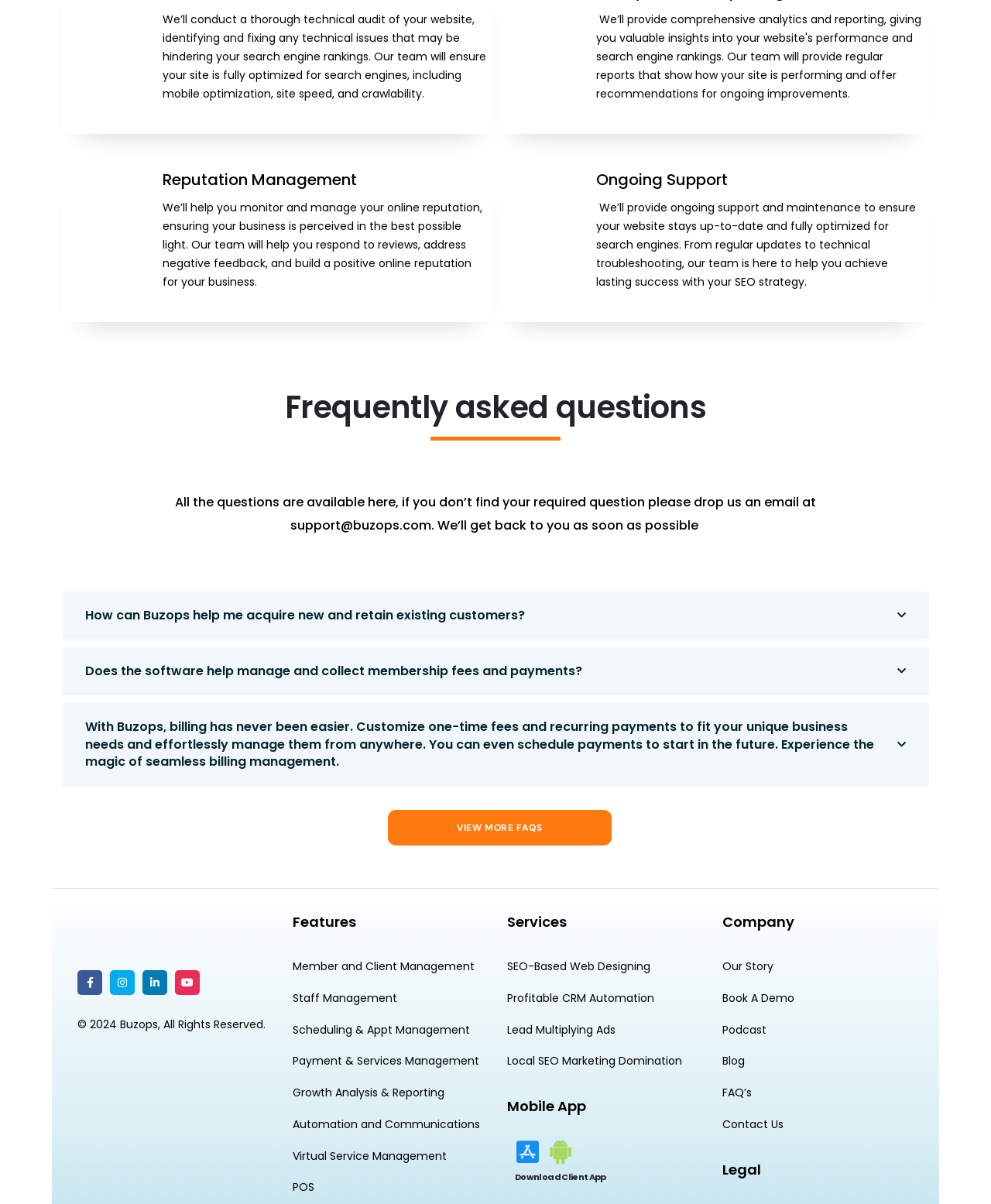Please mark the clickable region by giving the bounding box coordinates needed to complete this instruction: "View more FAQs".

[0.391, 0.672, 0.617, 0.702]